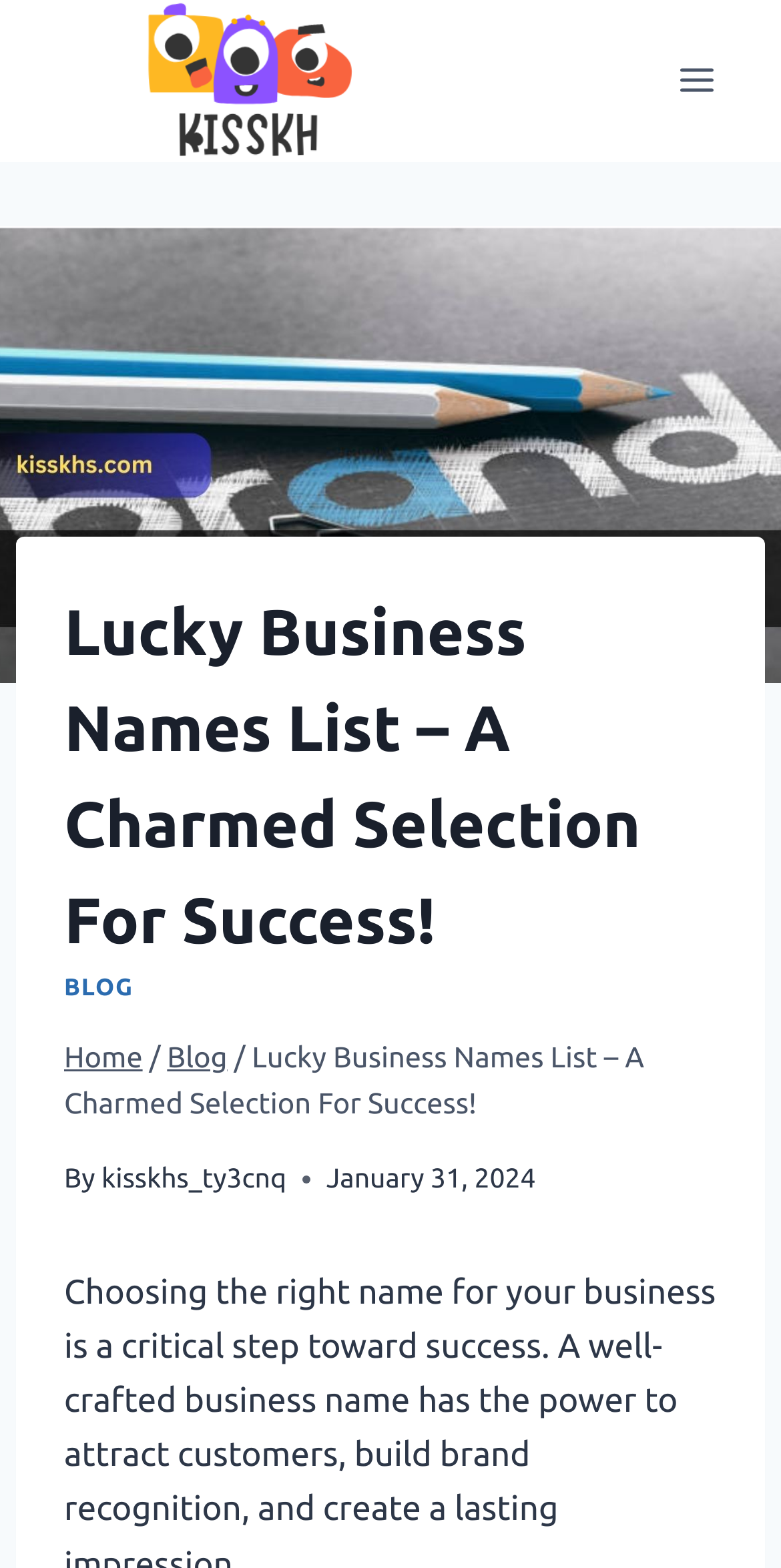How many links are in the breadcrumb navigation?
Give a detailed response to the question by analyzing the screenshot.

I examined the navigation section labeled 'Breadcrumbs' and found three links: 'Home', '/', and 'Blog'. Therefore, there are three links in the breadcrumb navigation.